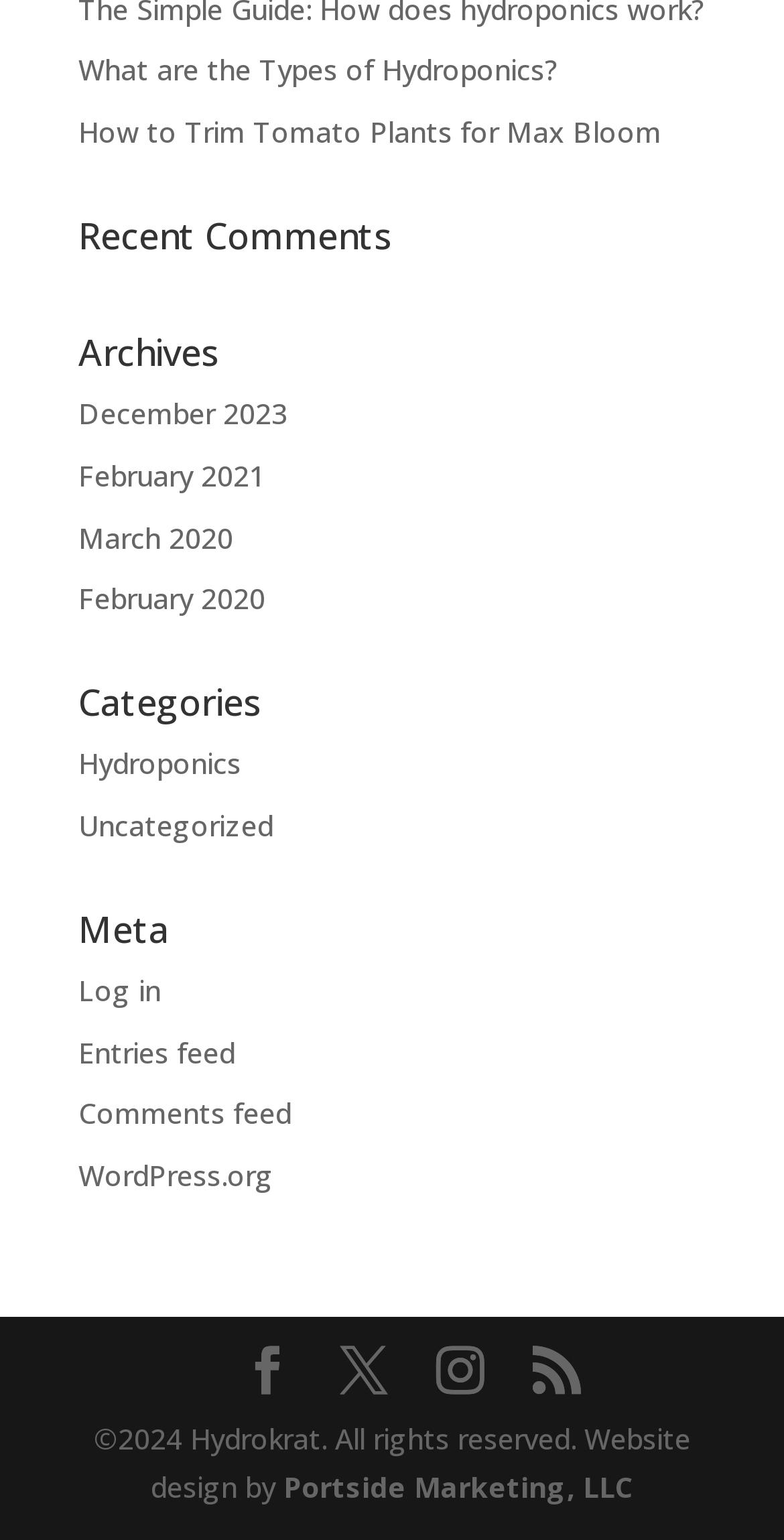Determine the bounding box coordinates of the element that should be clicked to execute the following command: "Read about hydroponics".

[0.1, 0.483, 0.308, 0.508]